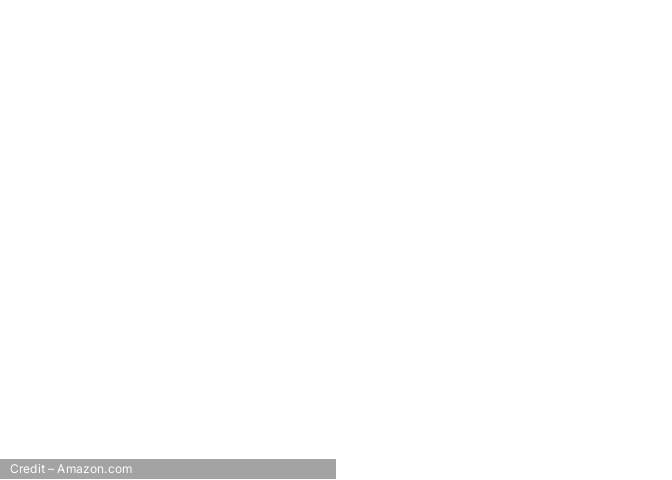What is the focus of the image?
Based on the visual, give a brief answer using one word or a short phrase.

Fitness shoes